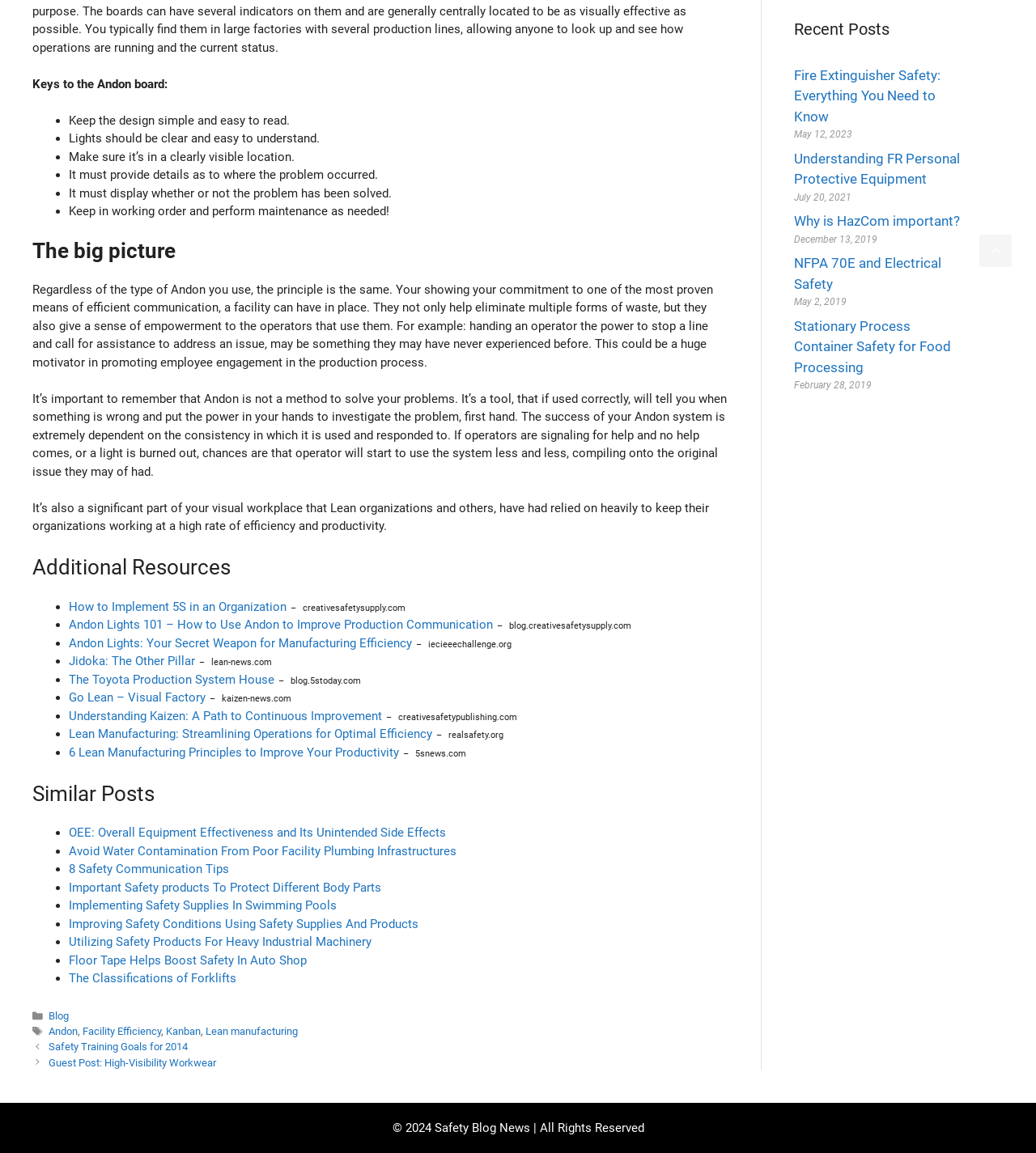Please locate the bounding box coordinates of the element that should be clicked to complete the given instruction: "Read 'The big picture'".

[0.031, 0.207, 0.703, 0.229]